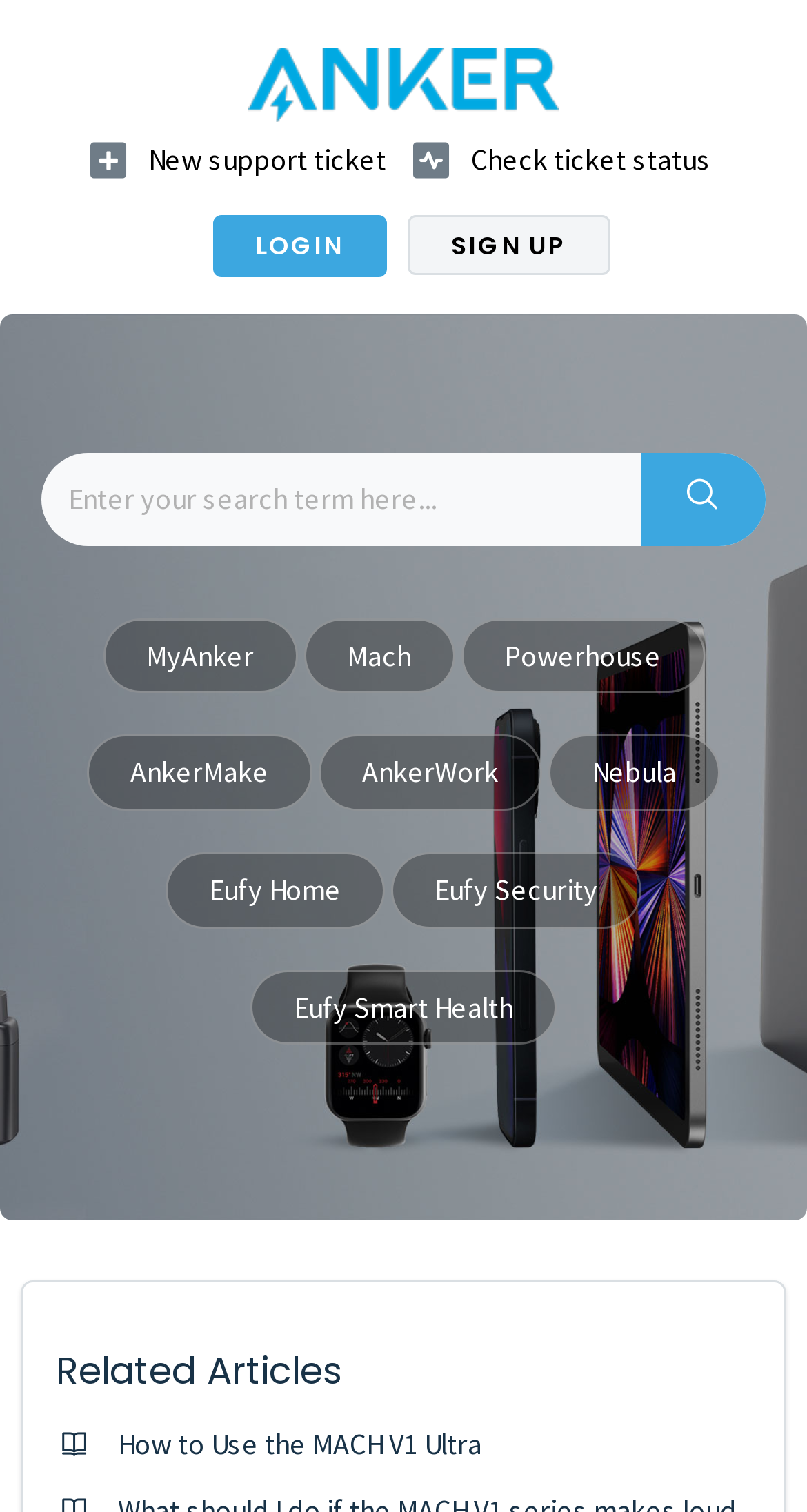Please identify the bounding box coordinates of the element's region that I should click in order to complete the following instruction: "check ticket status". The bounding box coordinates consist of four float numbers between 0 and 1, i.e., [left, top, right, bottom].

[0.499, 0.089, 0.901, 0.122]